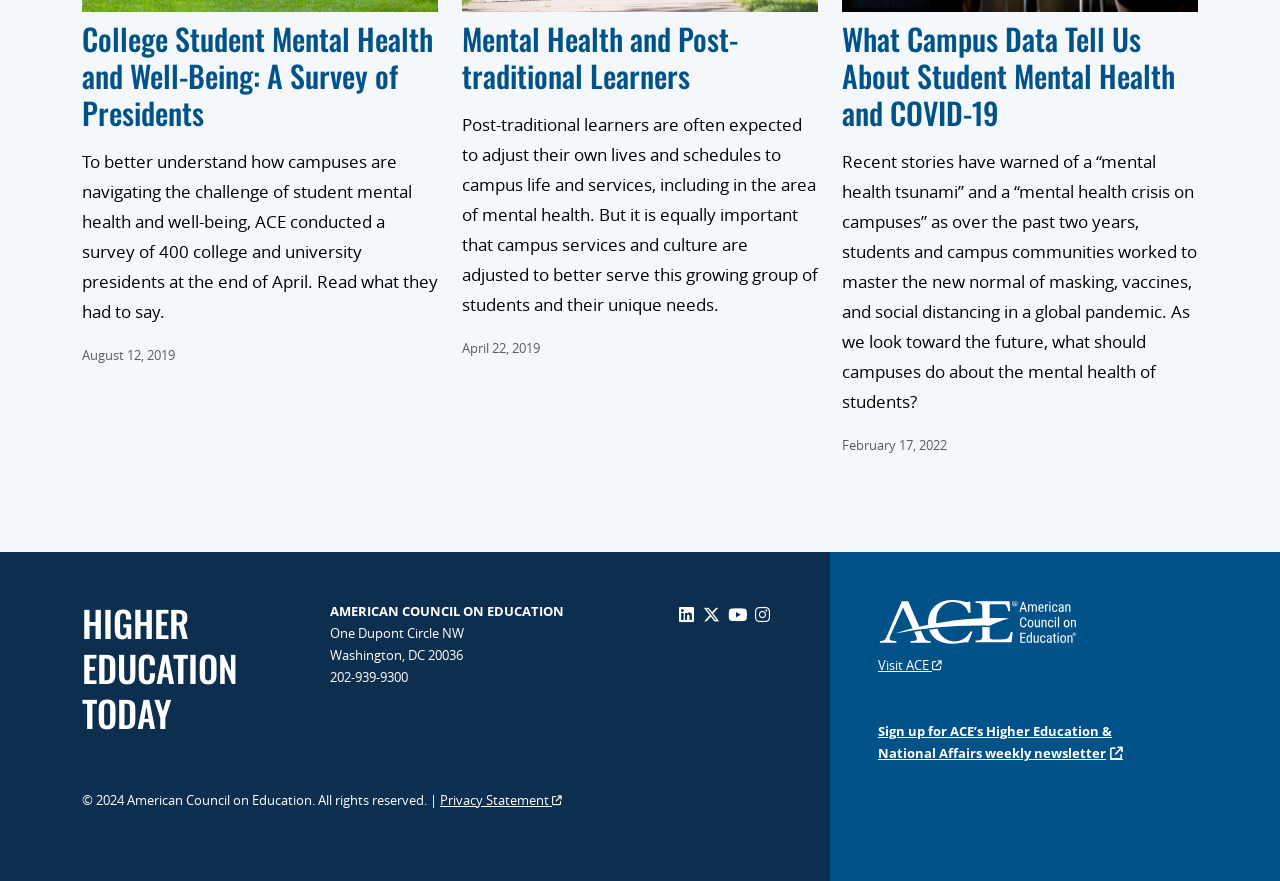Provide a brief response to the question below using a single word or phrase: 
What is the phone number of the organization?

202-939-9300